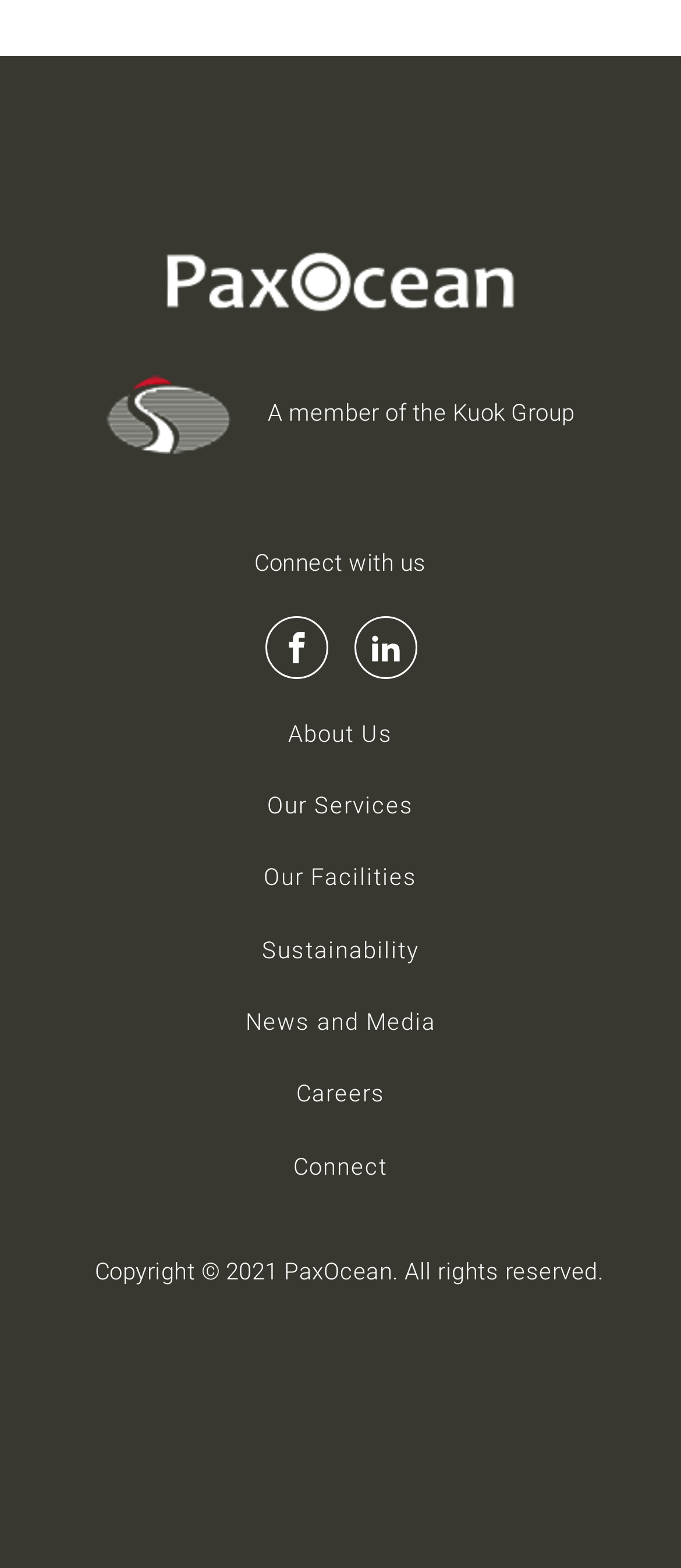Determine the bounding box coordinates for the element that should be clicked to follow this instruction: "Learn about the company". The coordinates should be given as four float numbers between 0 and 1, in the format [left, top, right, bottom].

[0.141, 0.24, 0.859, 0.289]